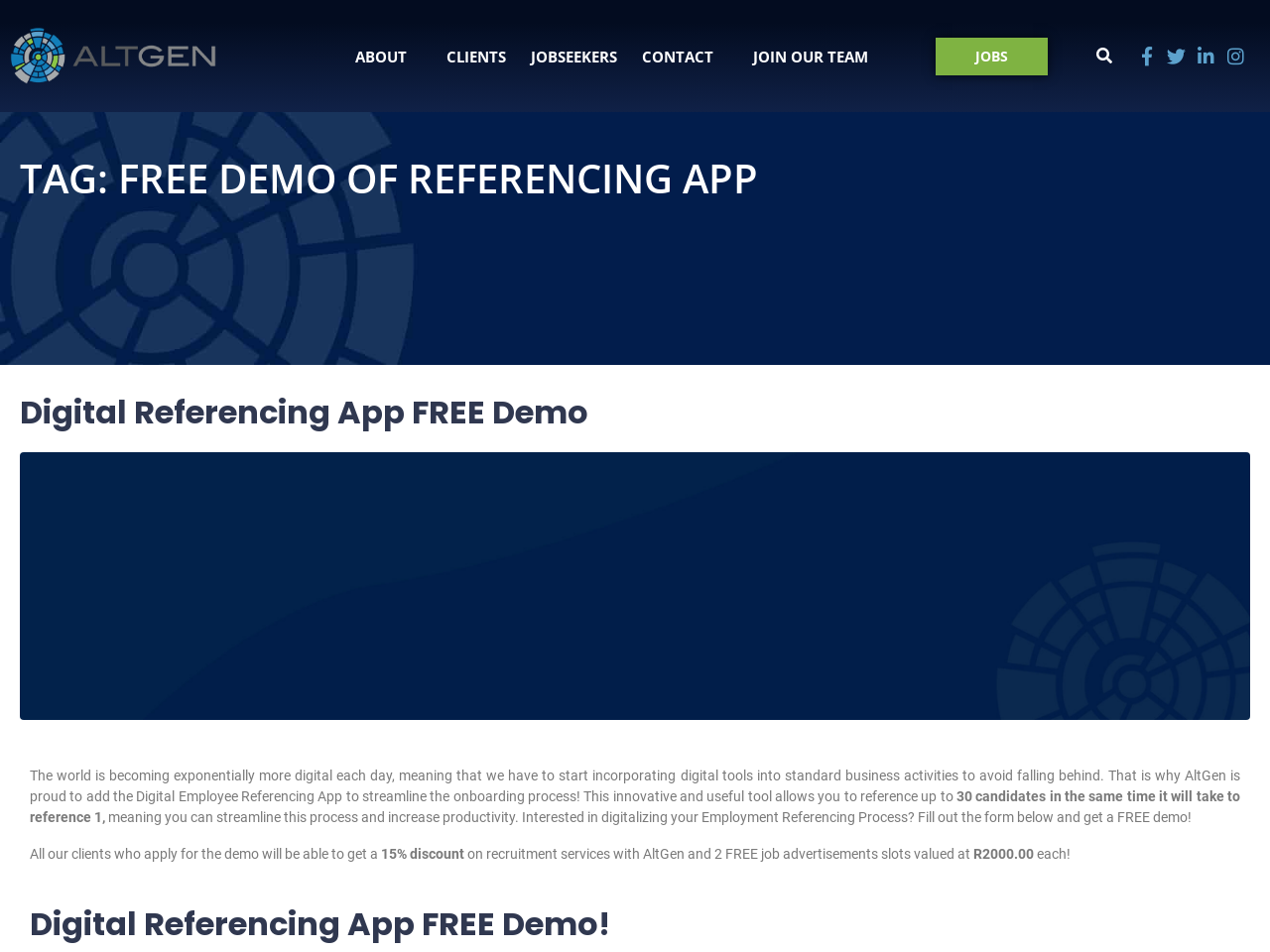What is the profession of Robert Veith?
From the image, respond with a single word or phrase.

Sales Director